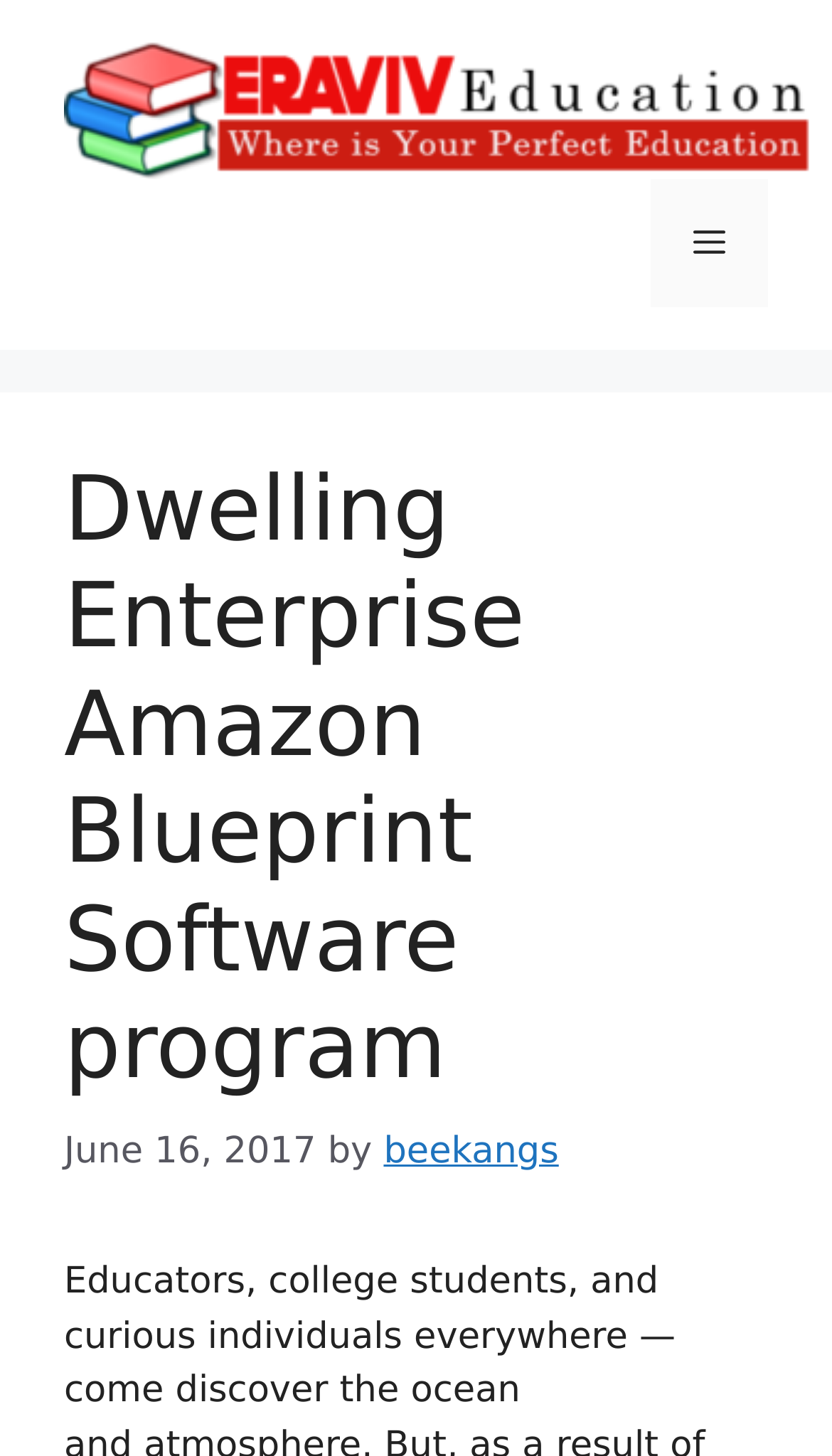Using the details in the image, give a detailed response to the question below:
What is the name of the website?

I found the name of the website by looking at the link element in the banner section, which contains the text 'EV'.